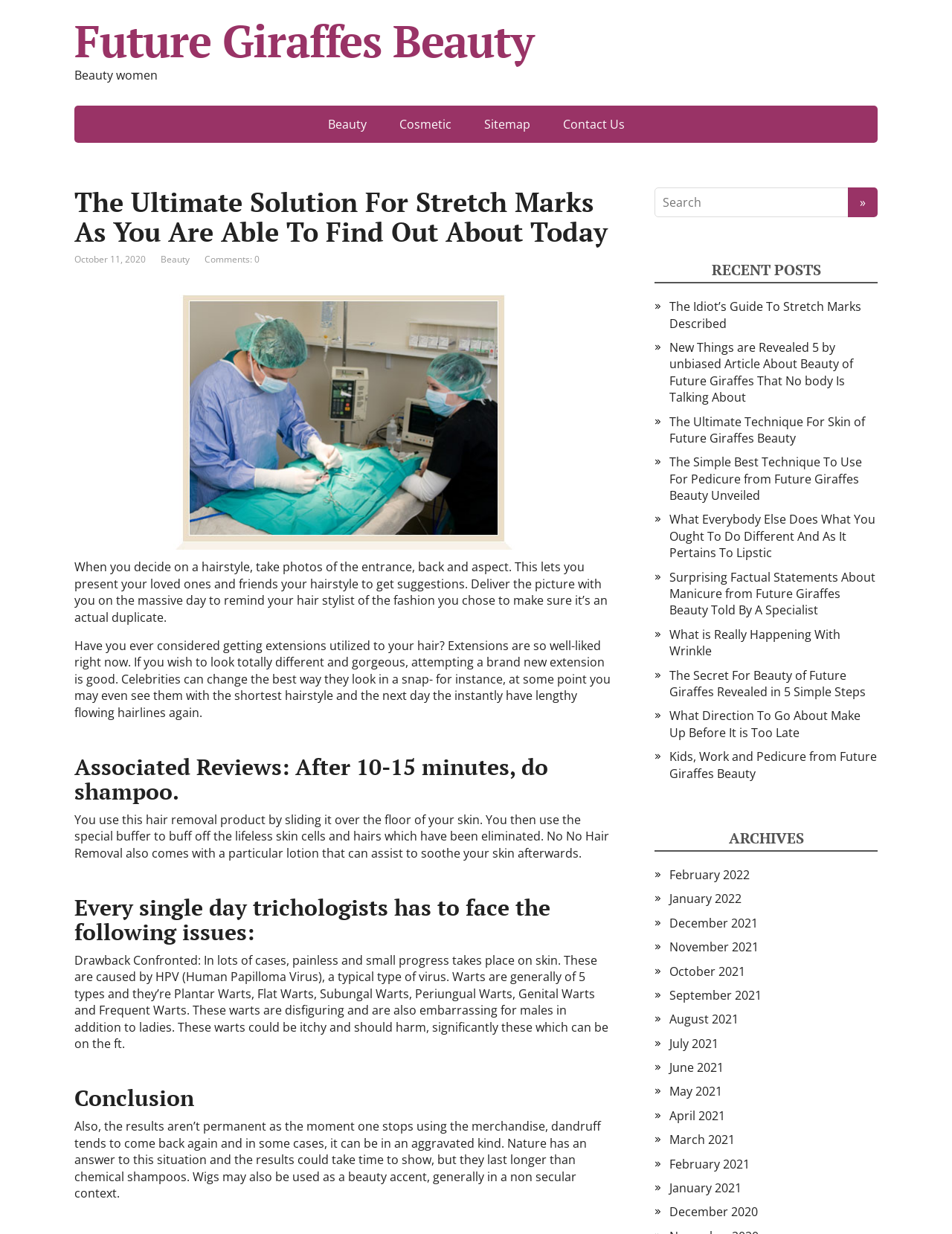Can you pinpoint the bounding box coordinates for the clickable element required for this instruction: "Search for something"? The coordinates should be four float numbers between 0 and 1, i.e., [left, top, right, bottom].

[0.688, 0.152, 0.916, 0.176]